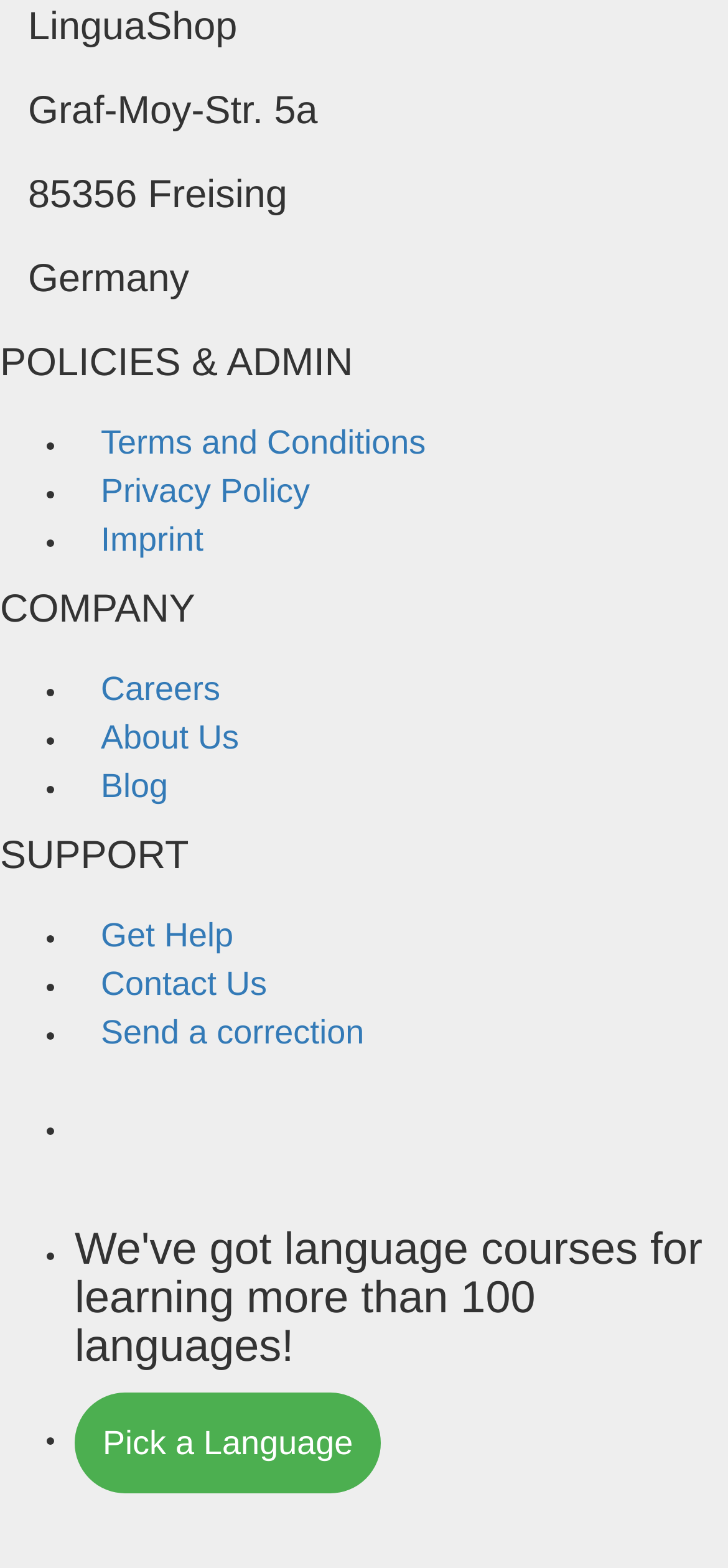Identify the bounding box for the given UI element using the description provided. Coordinates should be in the format (top-left x, top-left y, bottom-right x, bottom-right y) and must be between 0 and 1. Here is the description: Invite Your Friends

None